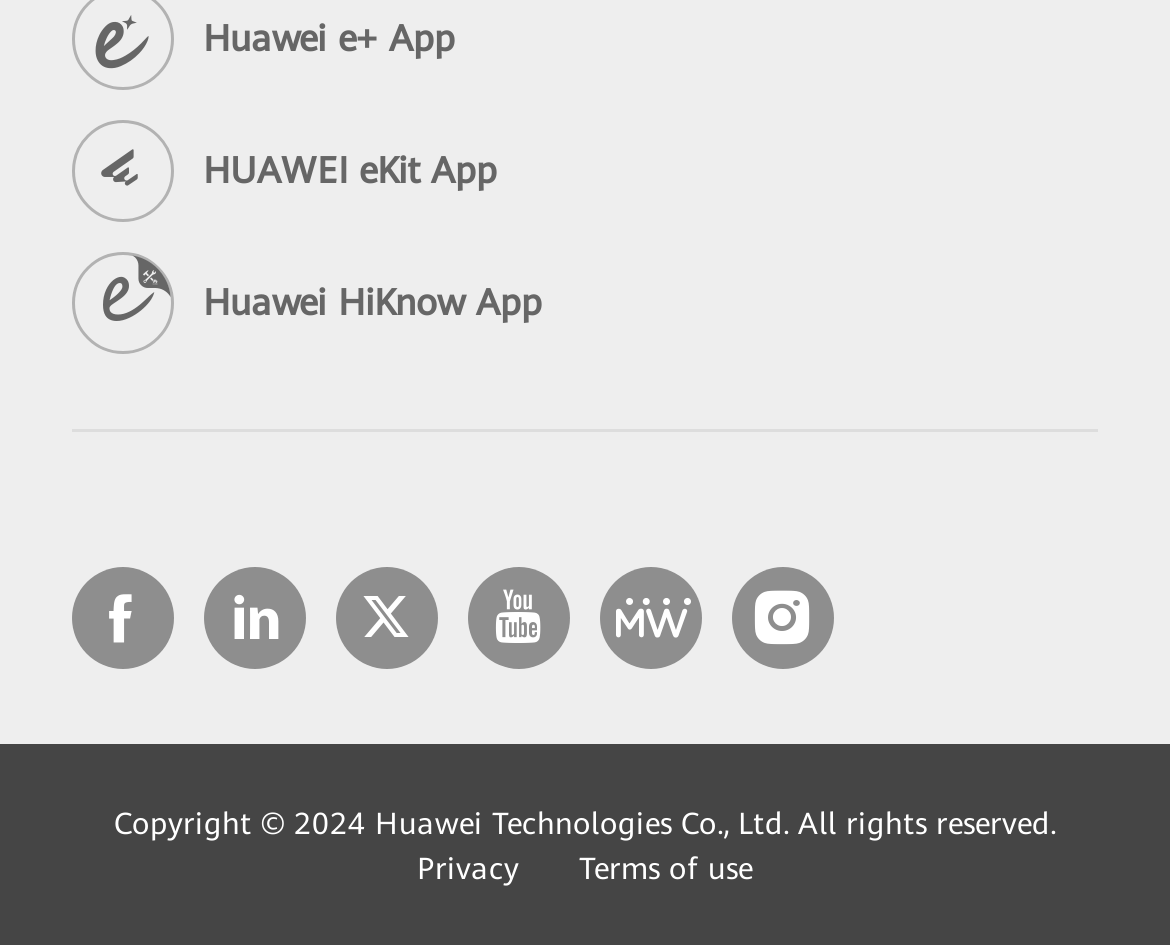Refer to the image and provide a thorough answer to this question:
How many icons are there in the middle section?

I examined the middle section of the page and found 7 icons, each with an emphasis element, arranged horizontally.